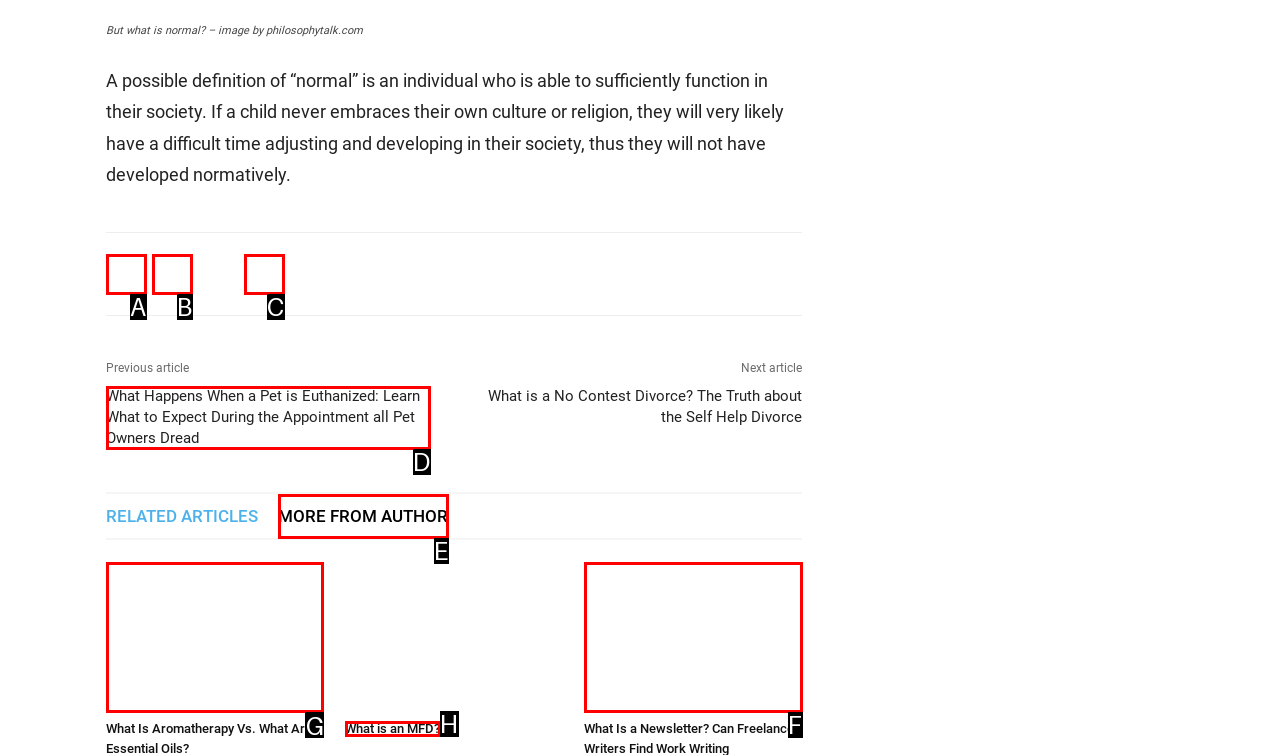Which choice should you pick to execute the task: Learn about essential oil uses
Respond with the letter associated with the correct option only.

G